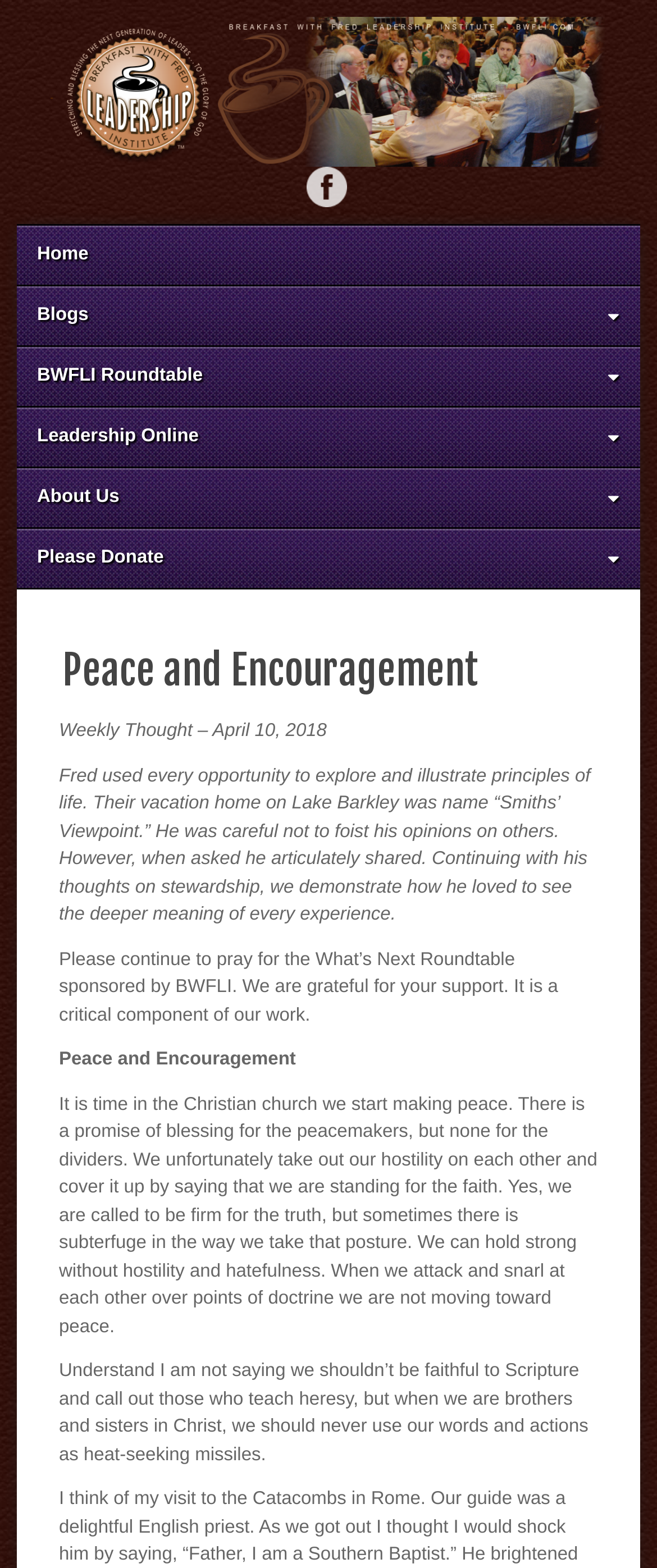What is the author's attitude towards hostility in the Christian church?
Answer with a single word or phrase, using the screenshot for reference.

Against it